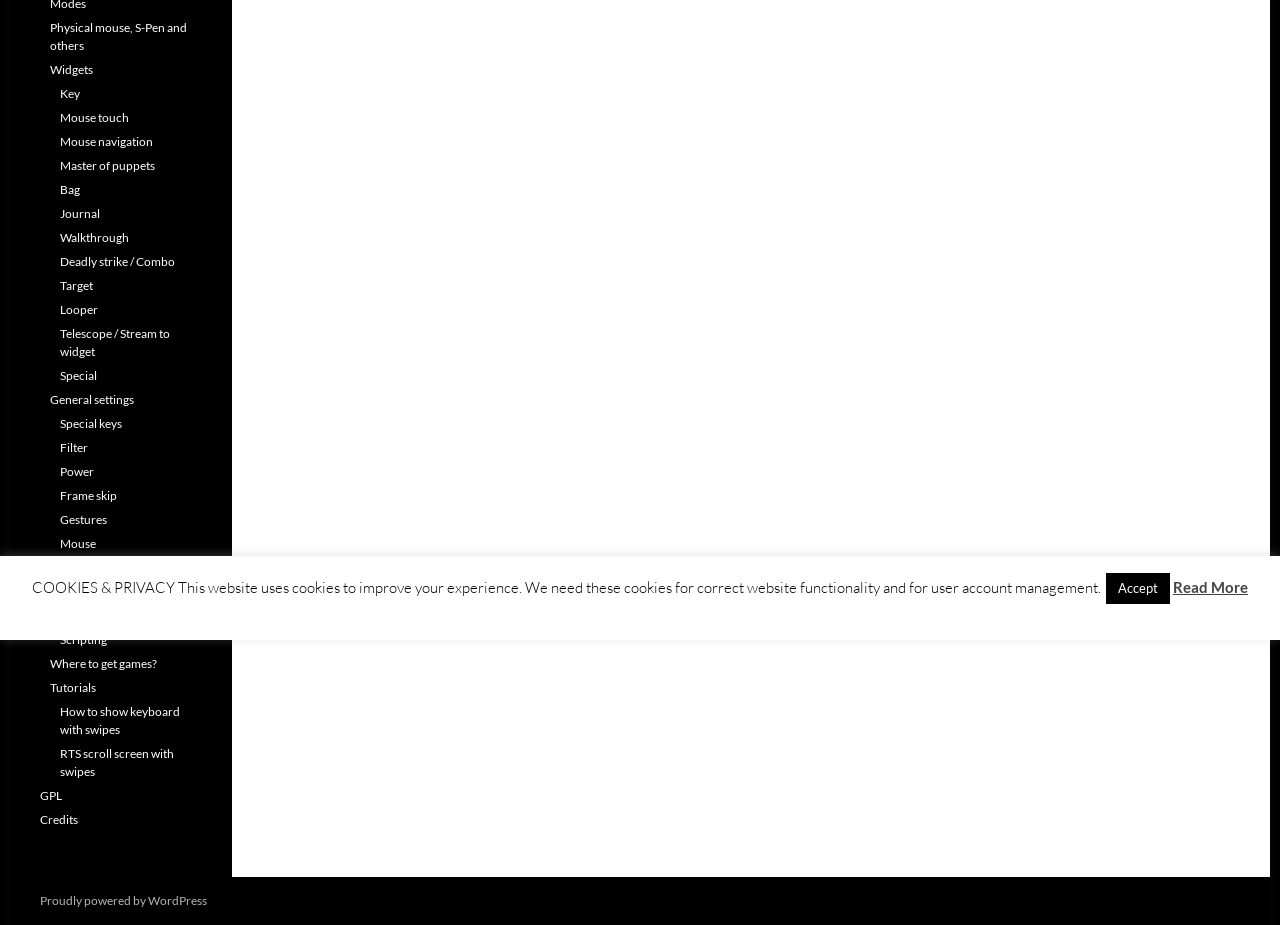Using the format (top-left x, top-left y, bottom-right x, bottom-right y), and given the element description, identify the bounding box coordinates within the screenshot: Frame skip

[0.047, 0.528, 0.091, 0.544]